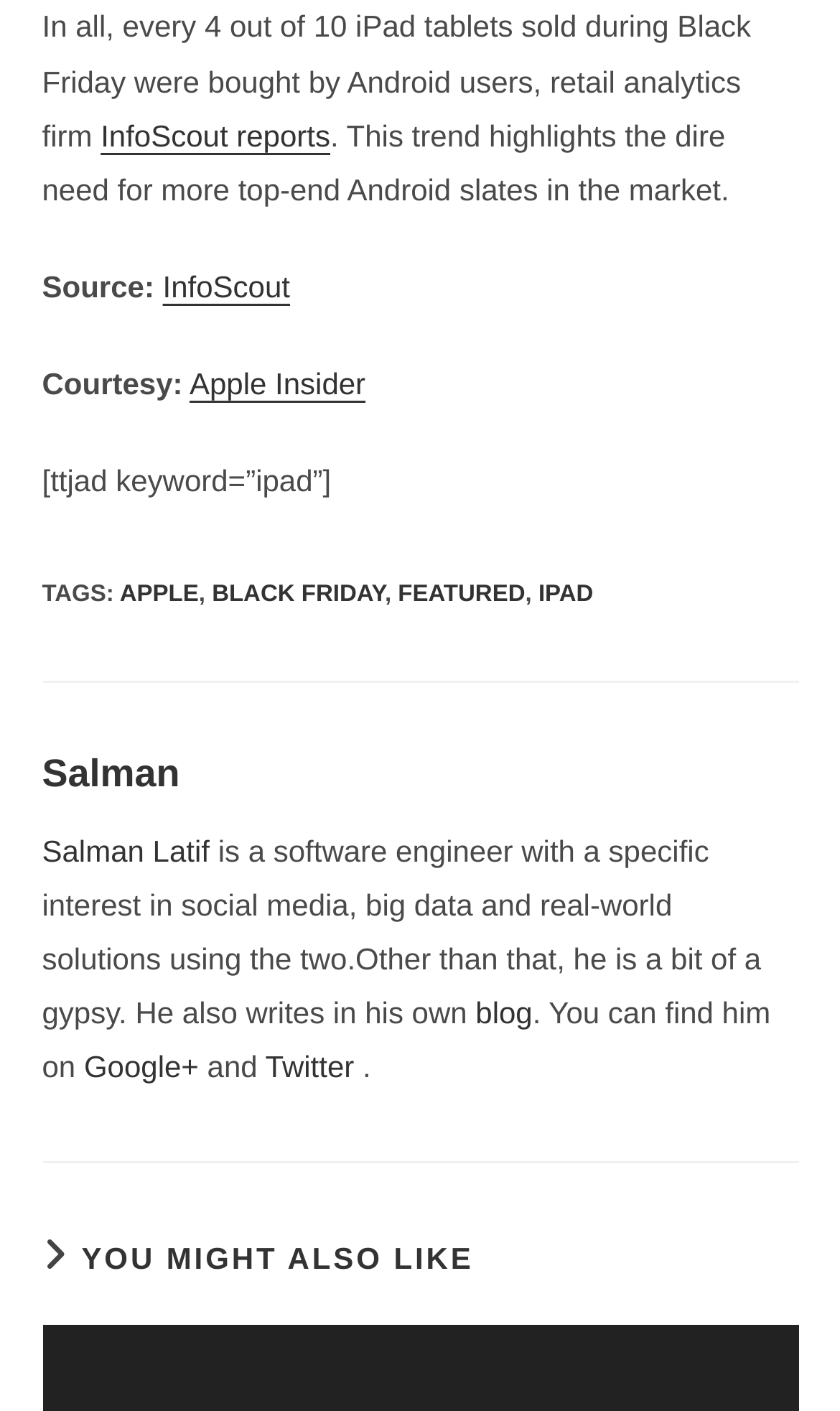Locate the bounding box coordinates of the area you need to click to fulfill this instruction: 'Follow Salman on Twitter'. The coordinates must be in the form of four float numbers ranging from 0 to 1: [left, top, right, bottom].

[0.316, 0.744, 0.432, 0.769]